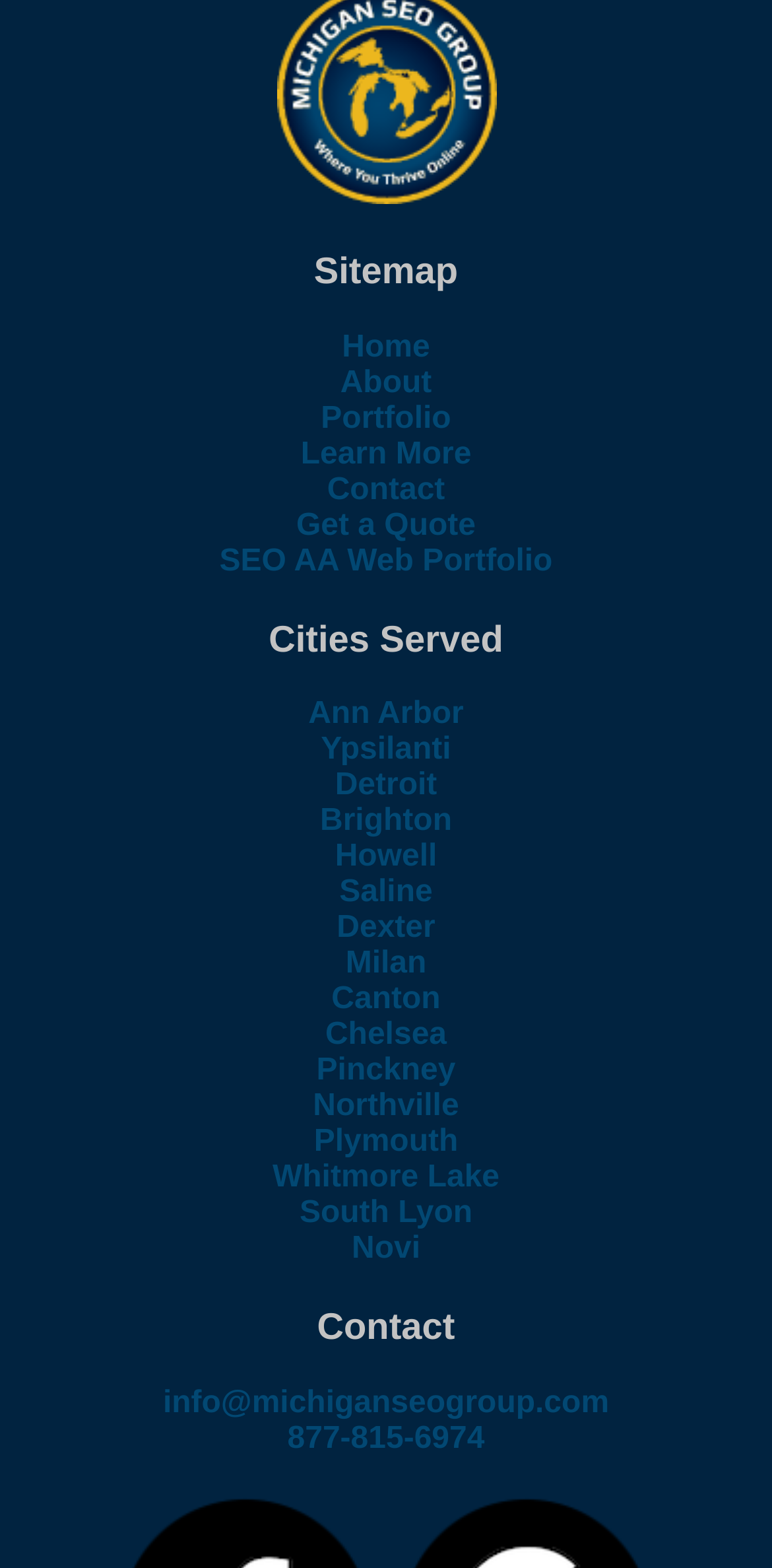Please give a short response to the question using one word or a phrase:
What is the contact email of the company?

info@michiganseogroup.com